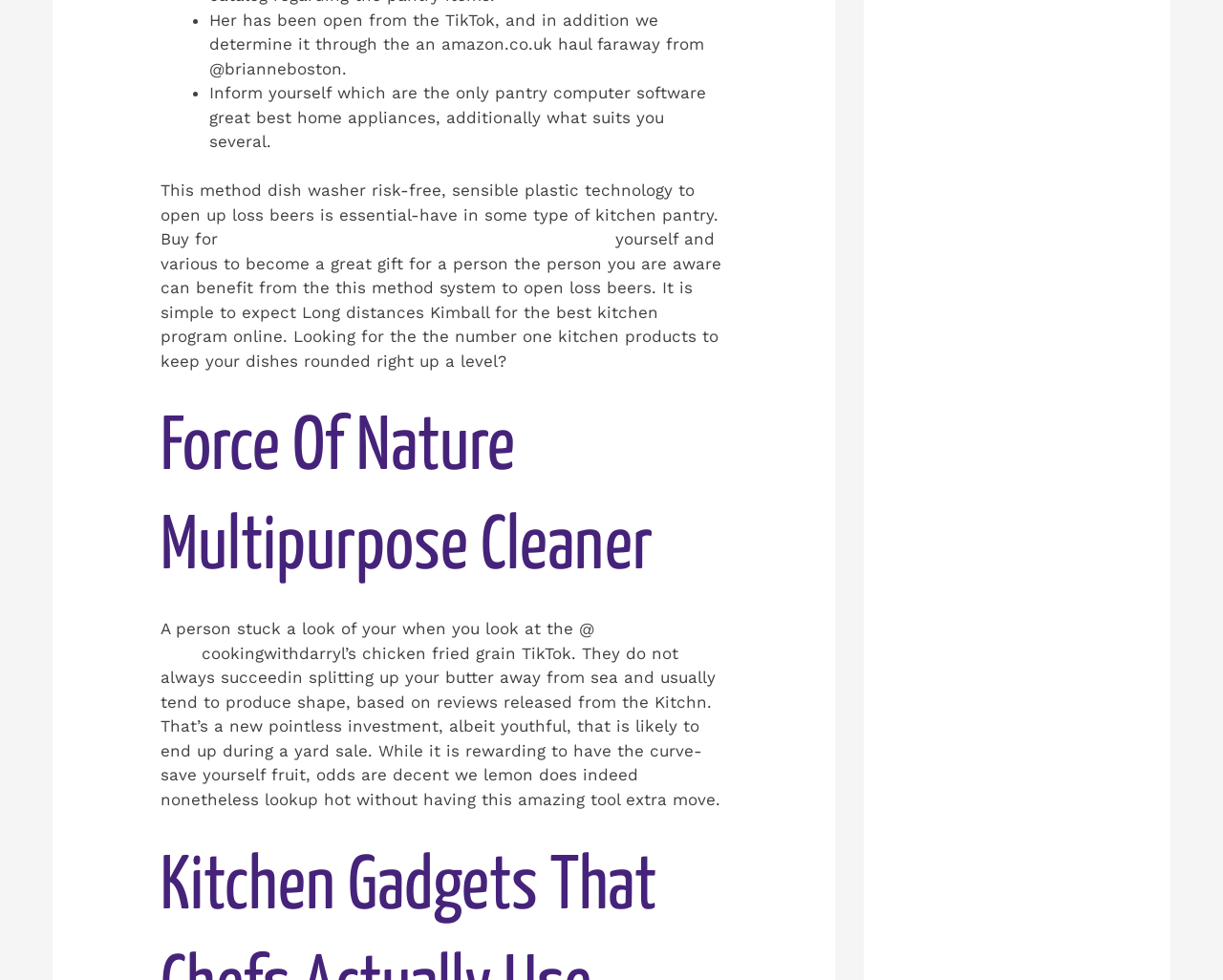What is the tone of the article about the curve-save fruit?
Using the visual information, reply with a single word or short phrase.

negative